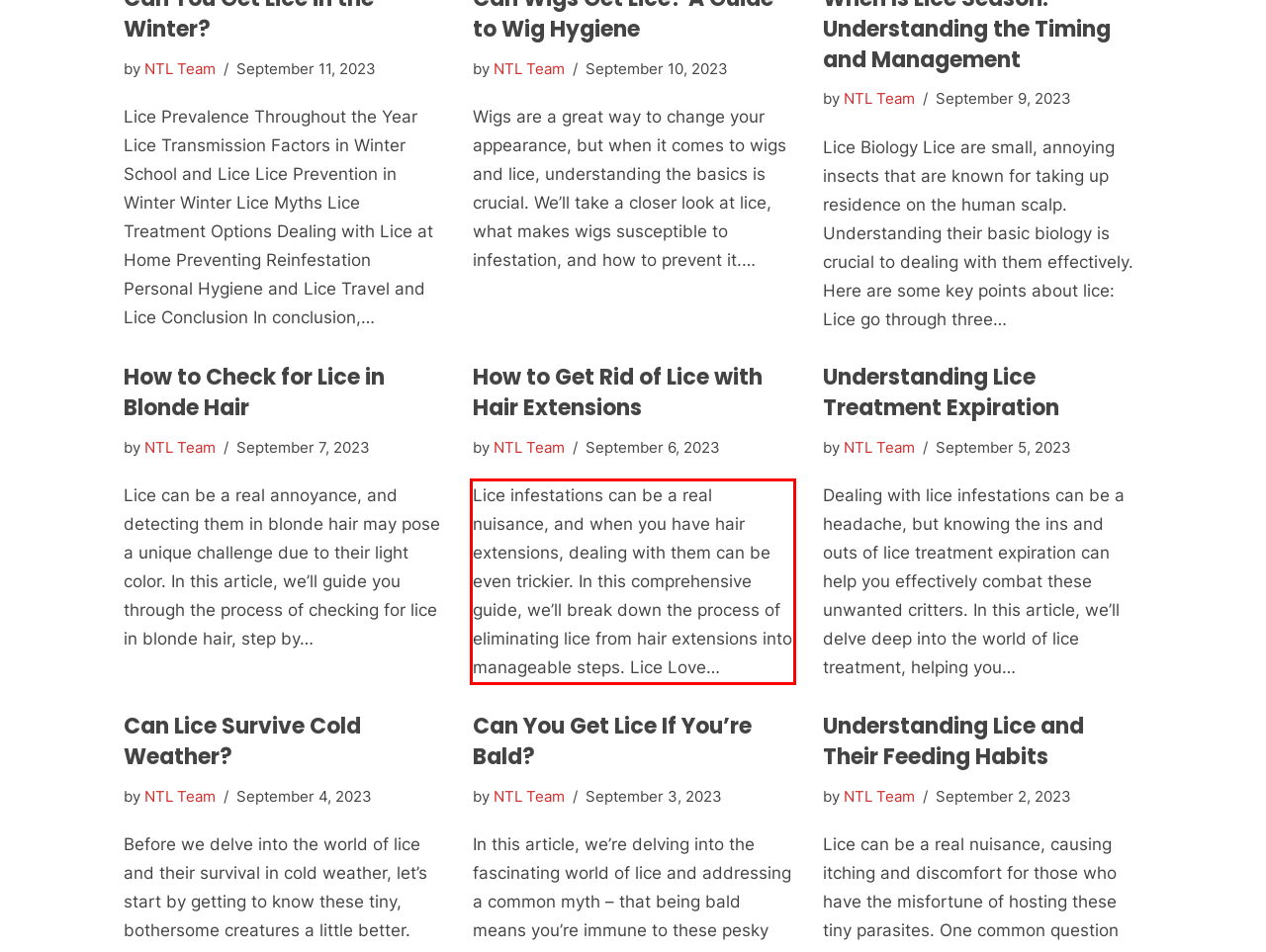Please identify the text within the red rectangular bounding box in the provided webpage screenshot.

Lice infestations can be a real nuisance, and when you have hair extensions, dealing with them can be even trickier. In this comprehensive guide, we’ll break down the process of eliminating lice from hair extensions into manageable steps. Lice Love… How to Get Rid of Lice with Hair Extensions